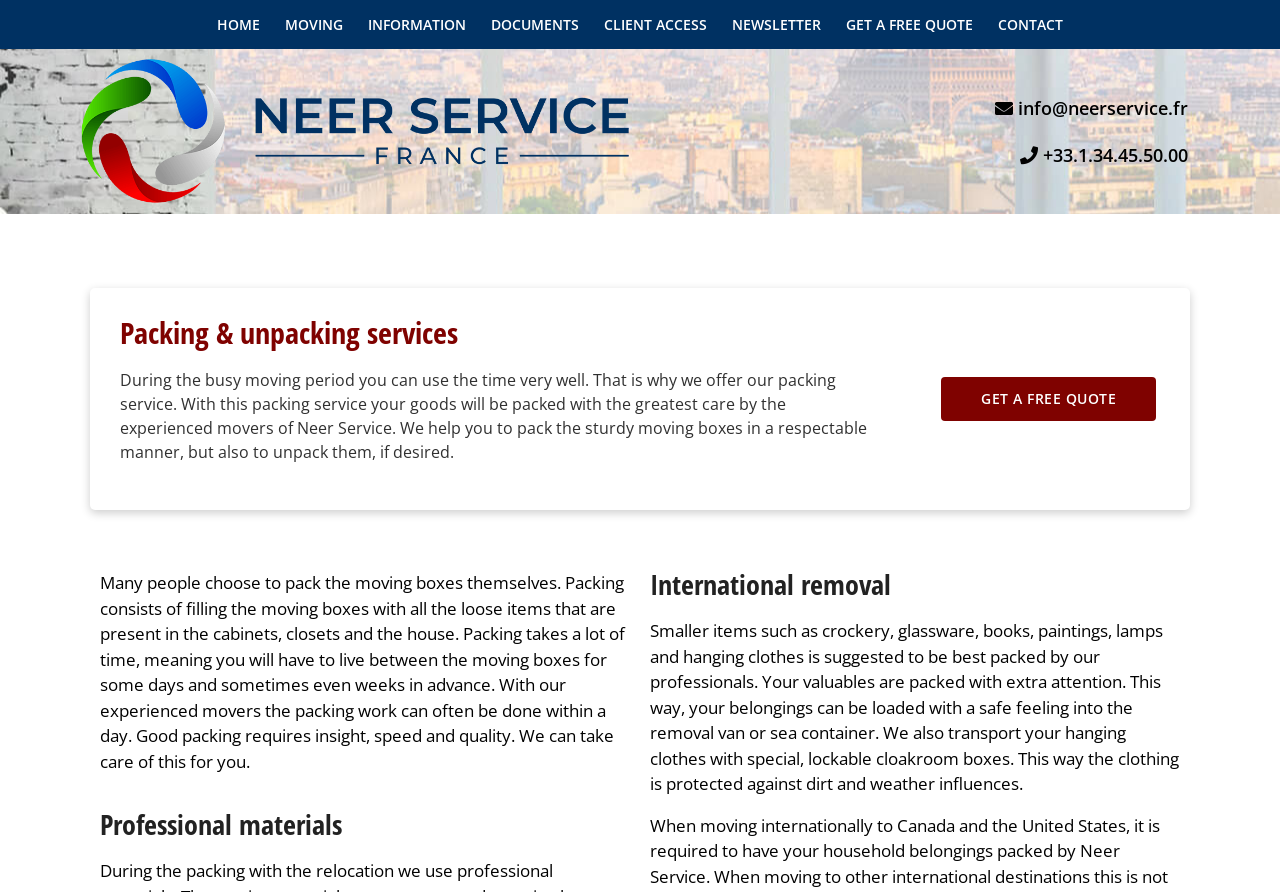Please analyze the image and give a detailed answer to the question:
What service does Neer Service France offer?

Based on the webpage content, Neer Service France provides packing and unpacking services, which is evident from the heading 'Packing & unpacking services' and the description of their packing service.